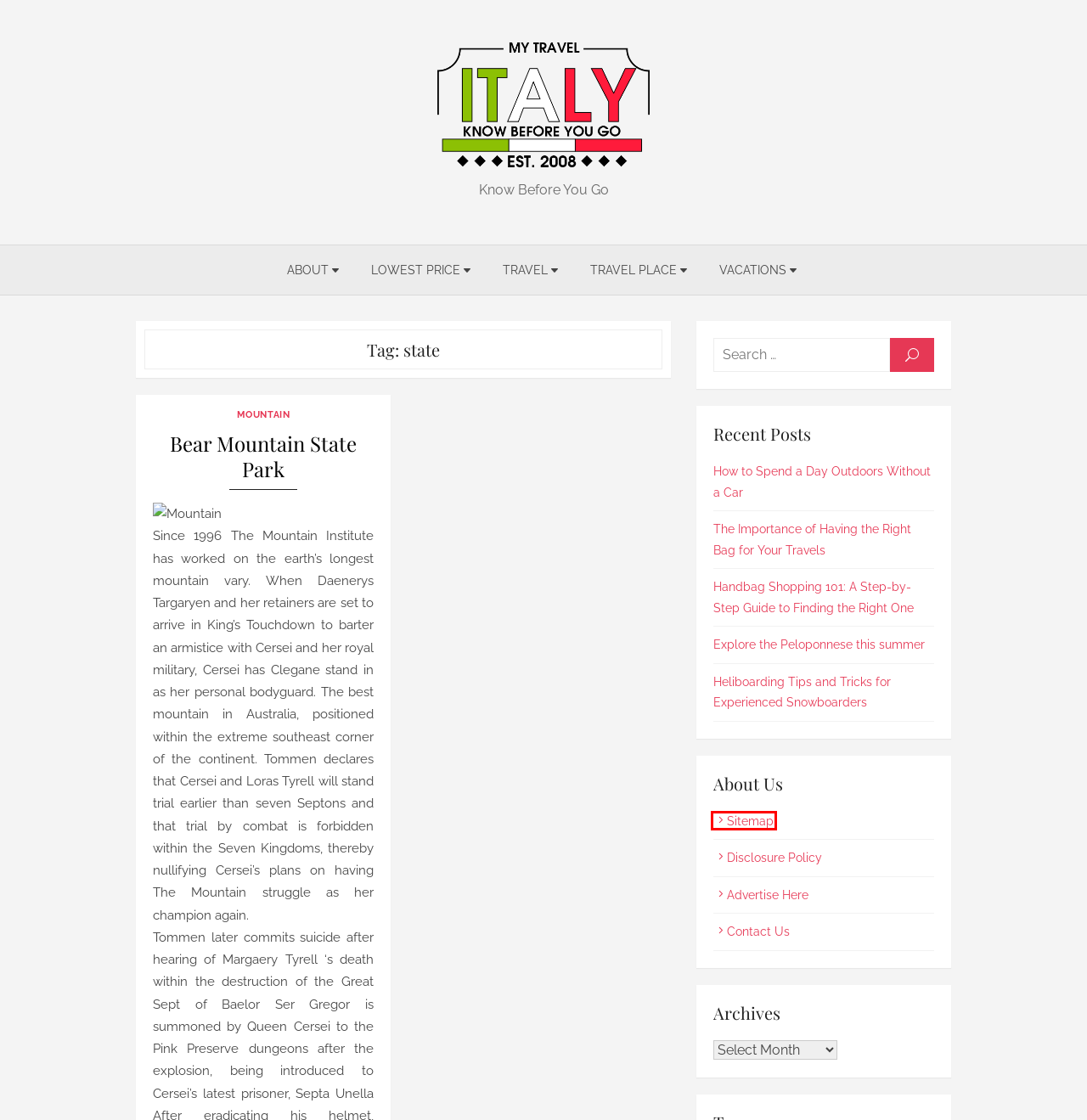You are looking at a webpage screenshot with a red bounding box around an element. Pick the description that best matches the new webpage after interacting with the element in the red bounding box. The possible descriptions are:
A. The Importance of Having the Right Bag for Your Travels - My Travel Italy
B. About Archives - My Travel Italy
C. My Travel Italy - Know Before You Go
D. Sitemap - My Travel Italy
E. Advertise Here - My Travel Italy
F. How to Spend a Day Outdoors Without a Car - My Travel Italy
G. Lowest Price Archives - My Travel Italy
H. Contact Us - My Travel Italy

D